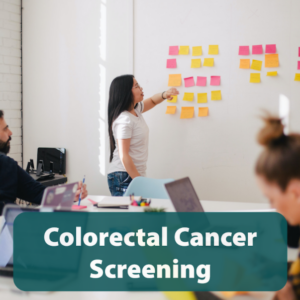What are the individuals in the foreground doing?
Refer to the image and give a detailed answer to the question.

The individuals in the foreground are engaged with their laptops, contributing to a collective effort in planning and promoting public health campaigns, which is evident from the context of the image and the theme of 'Colorectal Cancer Screening'.